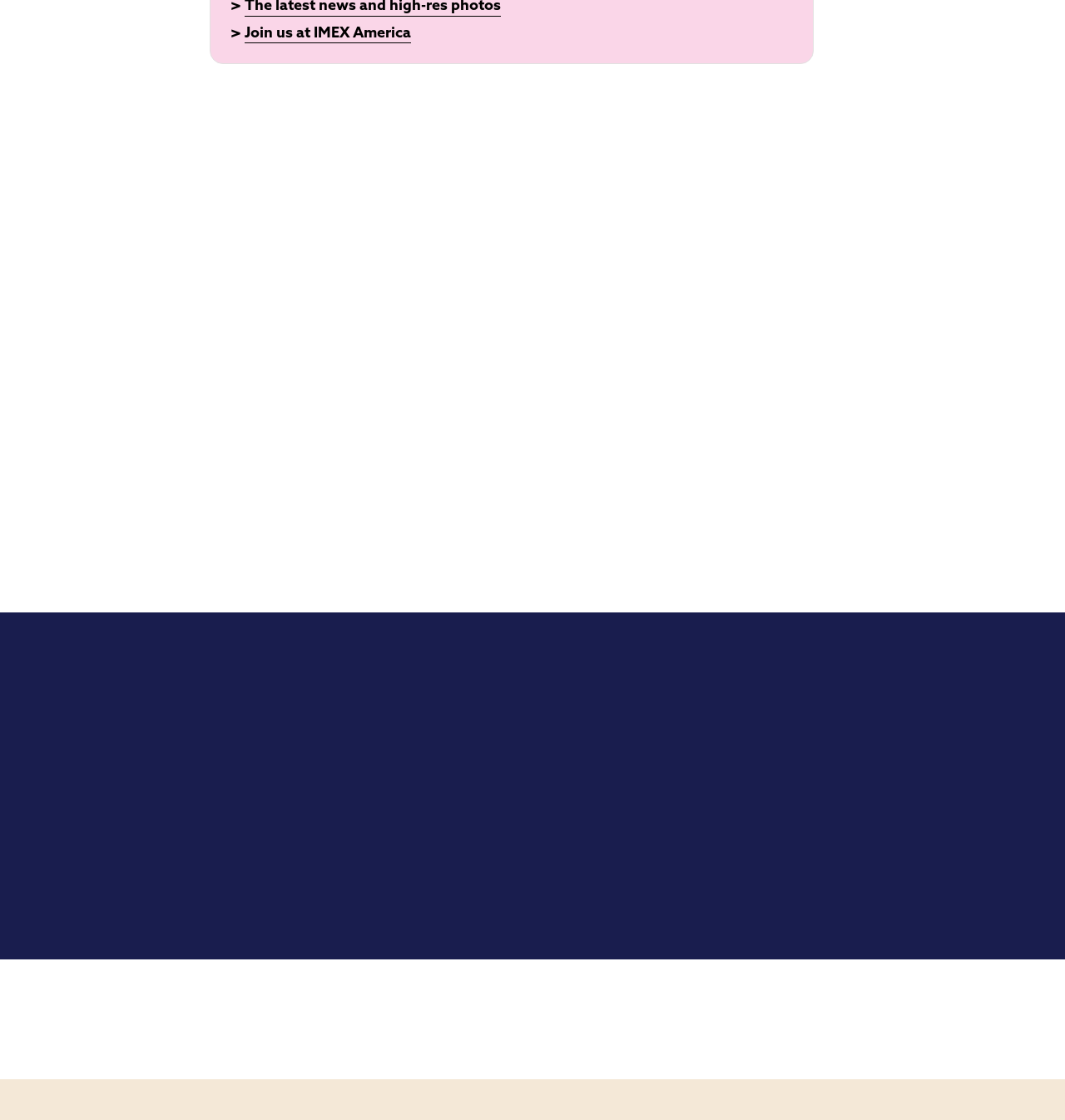Can you specify the bounding box coordinates of the area that needs to be clicked to fulfill the following instruction: "Click the 'Built by Buffalo' link"?

[0.898, 0.977, 0.972, 0.986]